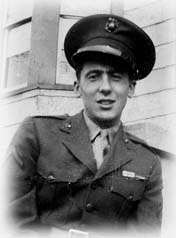Explain the scene depicted in the image, including all details.

This poignant image features a young serviceman, likely a Marine, dressed in his military uniform and traditional hat, conveying a sense of pride and determination. The backdrop suggests a historical setting, possibly featuring structures typical of mid-20th century America. This photograph resonates with memories of service and sacrifice, particularly in relation to the tribute to Jerry Federico, who passed away in February 2008. The image is part of a commemorative narrative honoring veterans and their contributions, reflecting on their legacies and the weight of their experiences during pivotal moments in history. As the community remembers Jerry and many like him, this photograph serves as a visual connection to their stories, encapsulating a spirit of honor and remembrance.